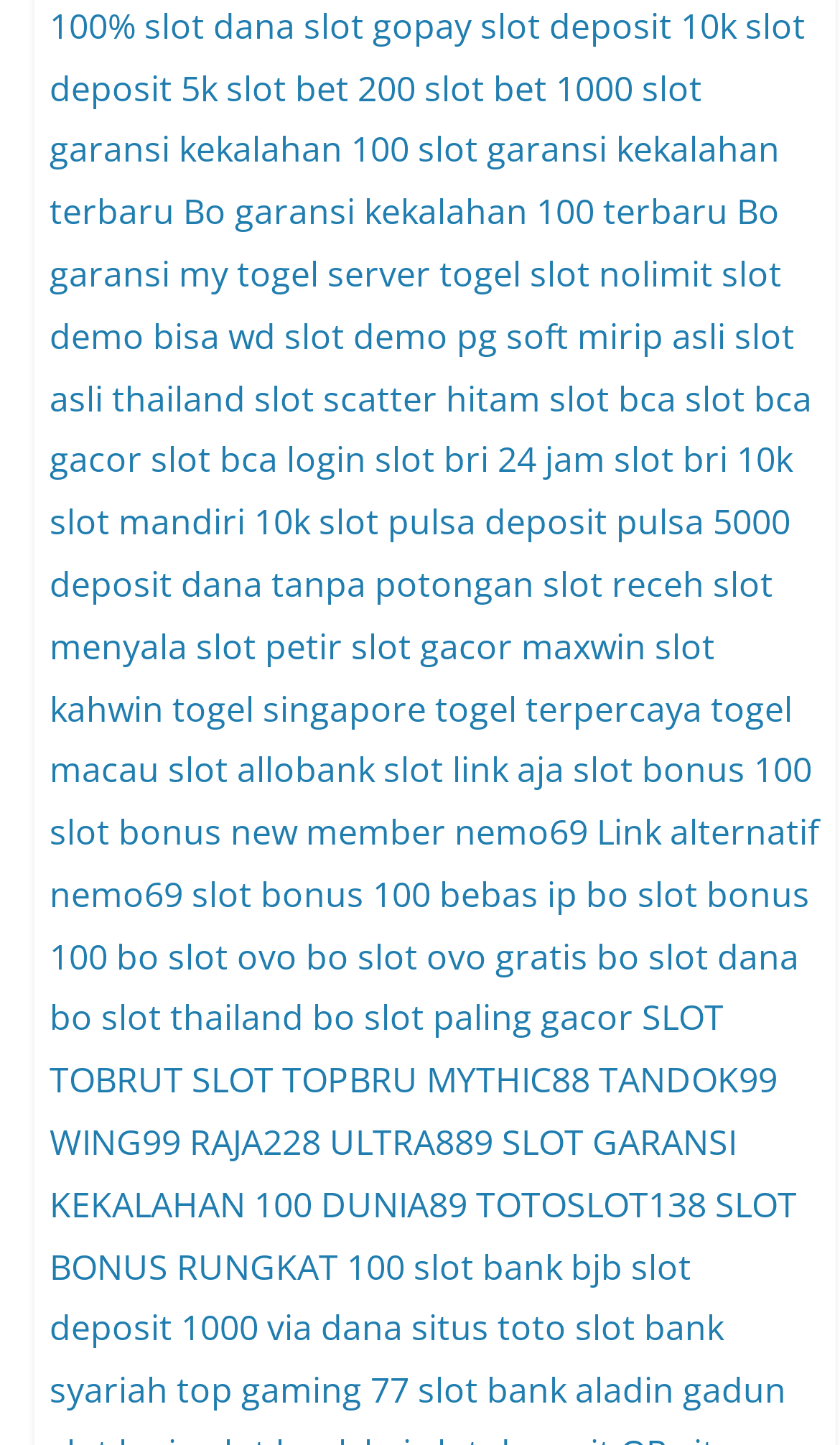Give a concise answer using only one word or phrase for this question:
What is the name of the link that mentions 'bonus 100 bebas ip'?

Bo Slot Bonus 100